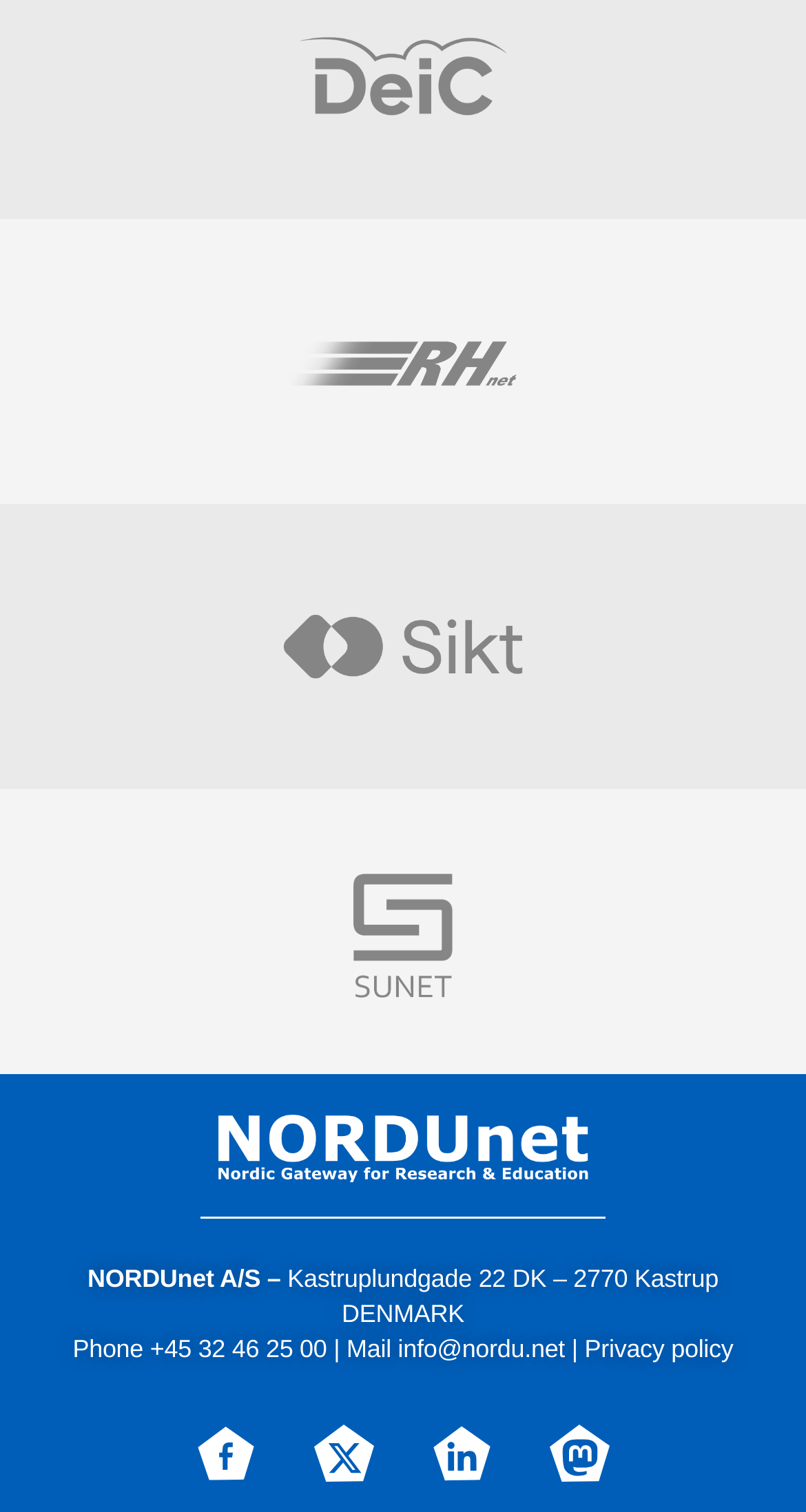Determine the bounding box coordinates for the HTML element mentioned in the following description: "alt="NORDUnet logo"". The coordinates should be a list of four floats ranging from 0 to 1, represented as [left, top, right, bottom].

[0.231, 0.714, 0.769, 0.806]